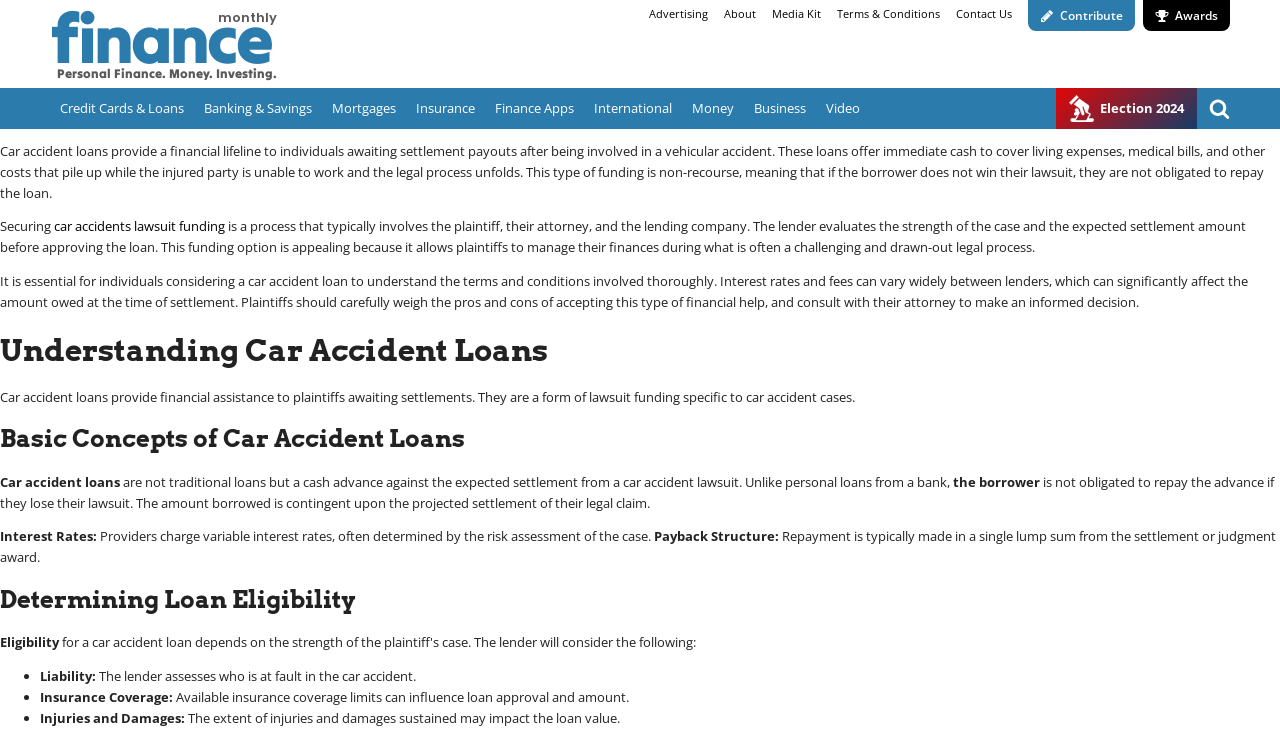Highlight the bounding box coordinates of the element you need to click to perform the following instruction: "Click on 'Credit Cards & Loans'."

[0.039, 0.119, 0.152, 0.174]